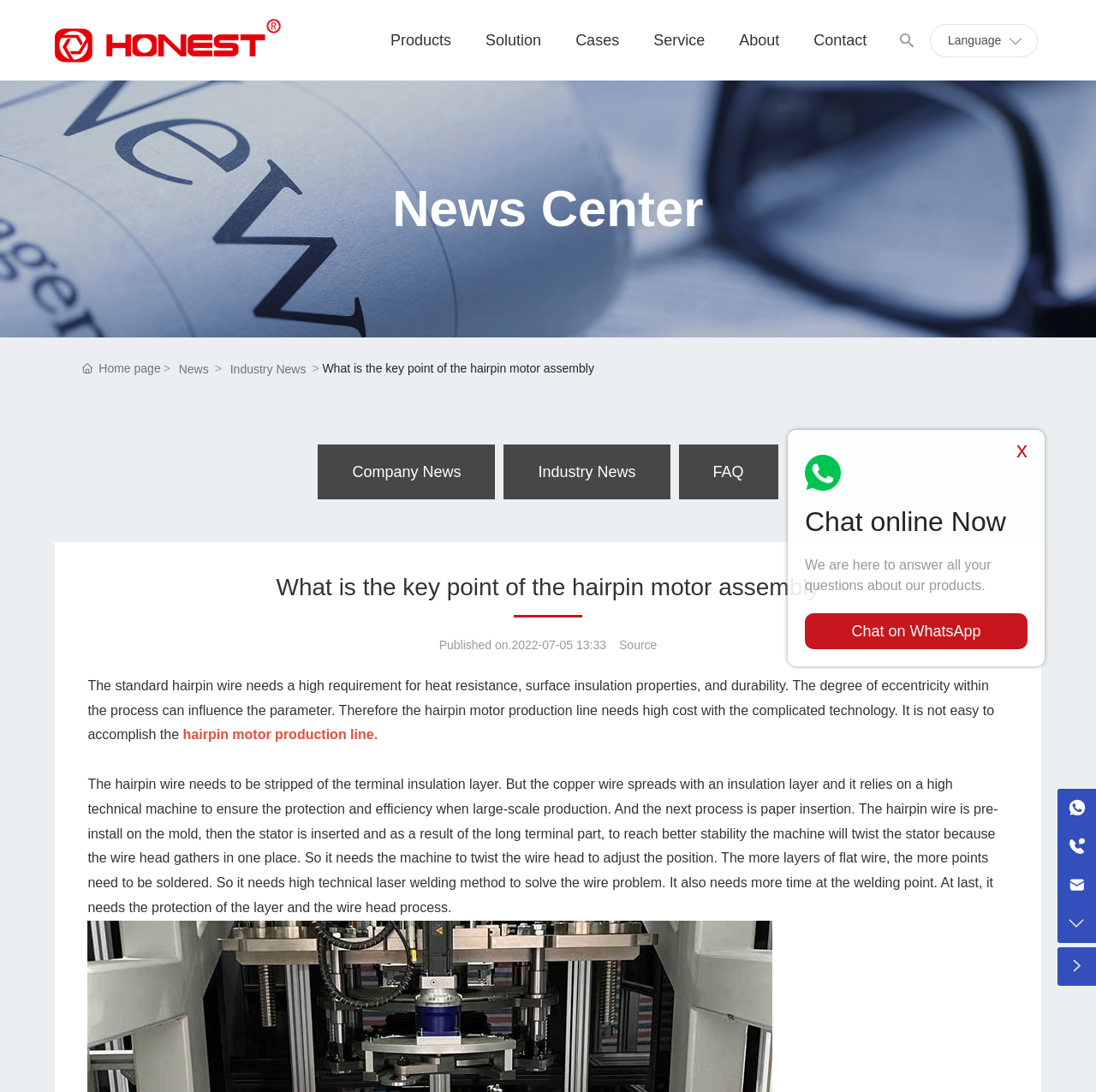Describe the entire webpage, focusing on both content and design.

This webpage is about HONEST Automation, a motor production line manufacturer. At the top, there is a logo of HONEST Automation, accompanied by a link to the company's homepage. Below the logo, there is a navigation menu with links to different sections of the website, including Products, Solution, Cases, Service, About, and Contact.

On the left side of the page, there is a large image of HONEST Automation, spanning from the top to the middle of the page. Below the image, there is a section titled "News Center" with links to different news categories, including Home page, News, Industry News, and Company News.

The main content of the page is an article titled "What is the key point of the hairpin motor assembly". The article discusses the importance of heat resistance, surface insulation properties, and durability in hairpin motor production. It explains the complicated technology and high cost involved in the process.

On the right side of the page, there is a section with contact information, including a phone number, WhatsApp number, and email address. There is also a "Chat online Now" section, where visitors can ask questions about the company's products.

At the bottom of the page, there is a footer section with links to the company's social media profiles and a language selection option.